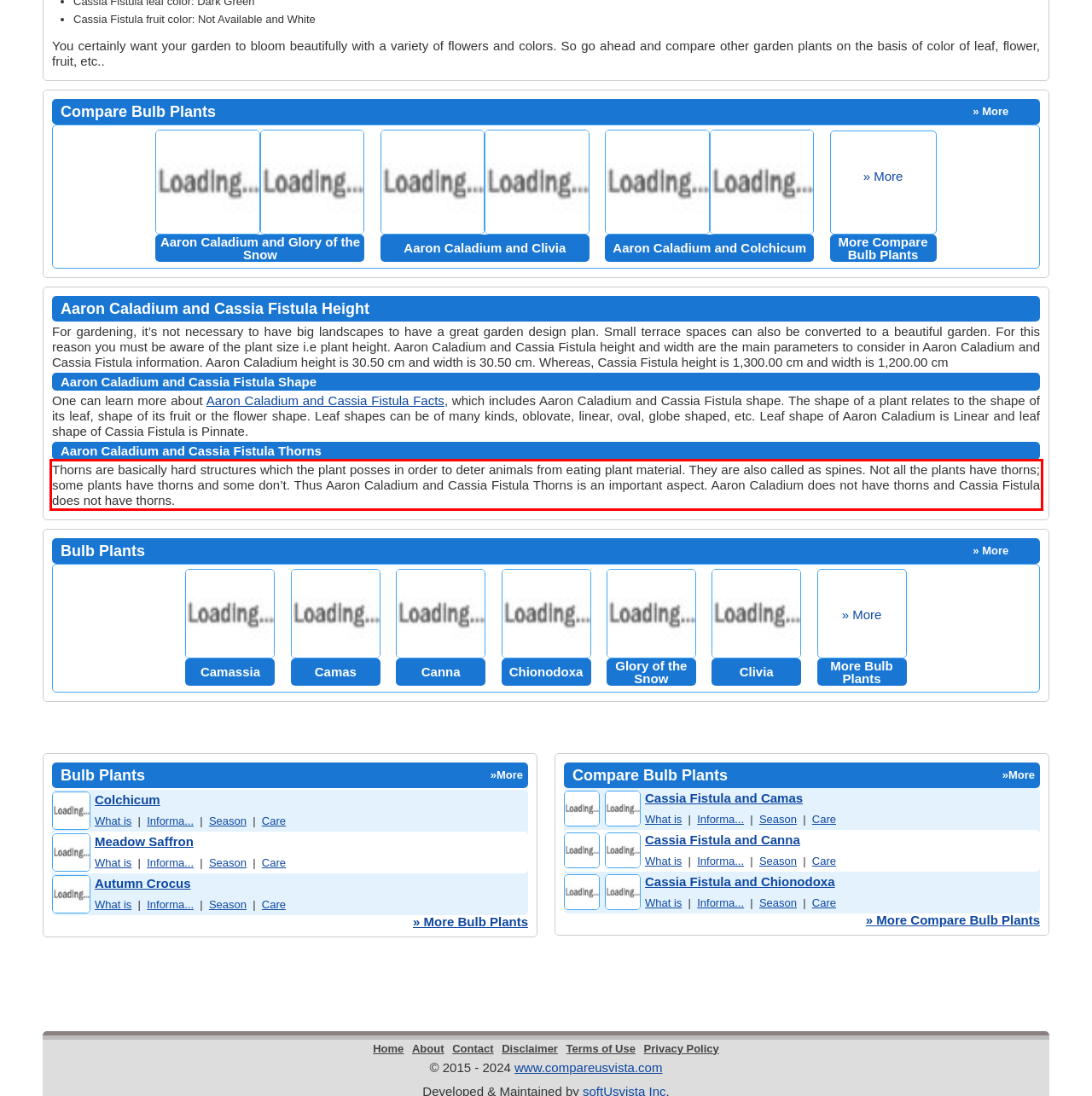Identify the text inside the red bounding box in the provided webpage screenshot and transcribe it.

Thorns are basically hard structures which the plant posses in order to deter animals from eating plant material. They are also called as spines. Not all the plants have thorns; some plants have thorns and some don’t. Thus Aaron Caladium and Cassia Fistula Thorns is an important aspect. Aaron Caladium does not have thorns and Cassia Fistula does not have thorns.